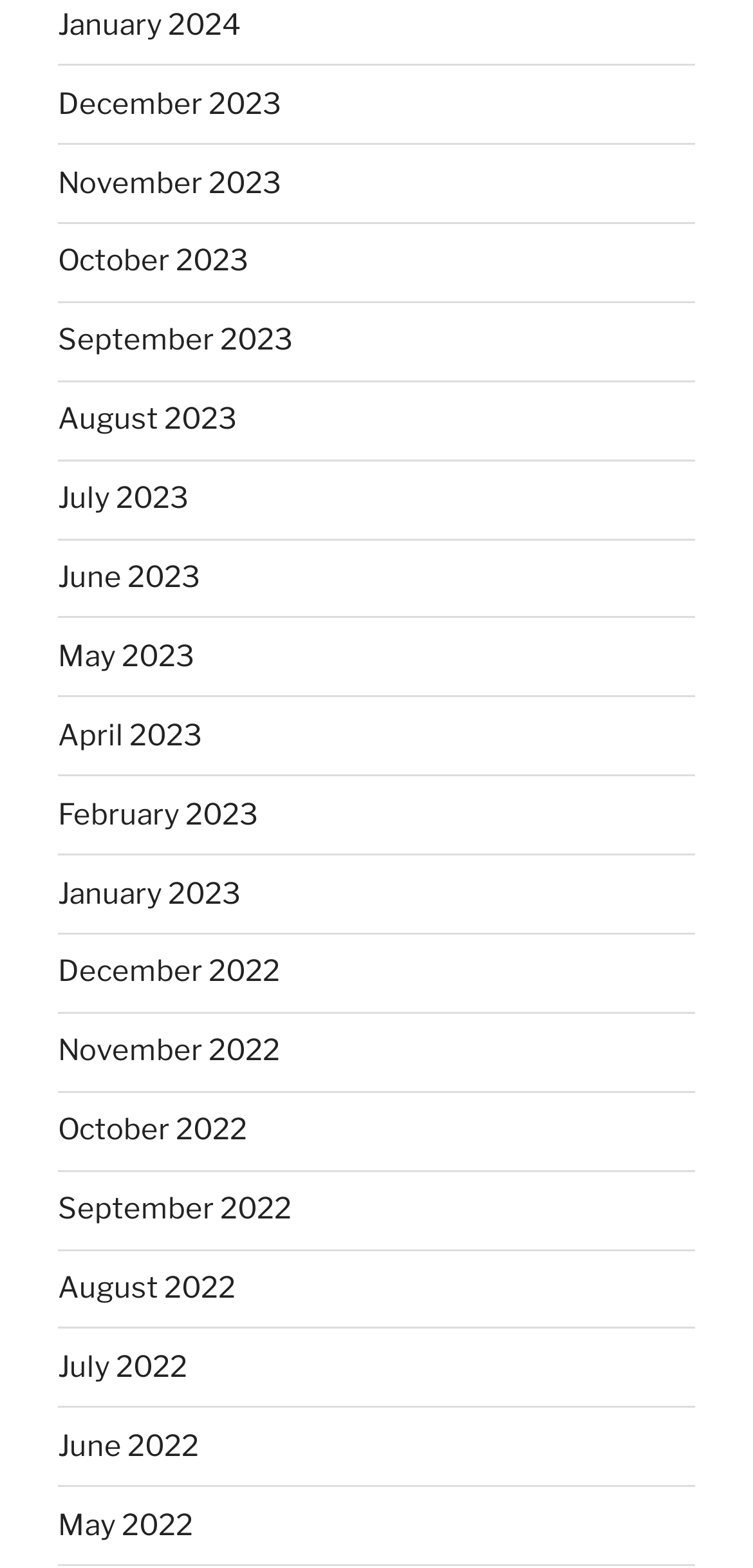Please locate the bounding box coordinates of the element that should be clicked to complete the given instruction: "Call 403-807-2499".

None